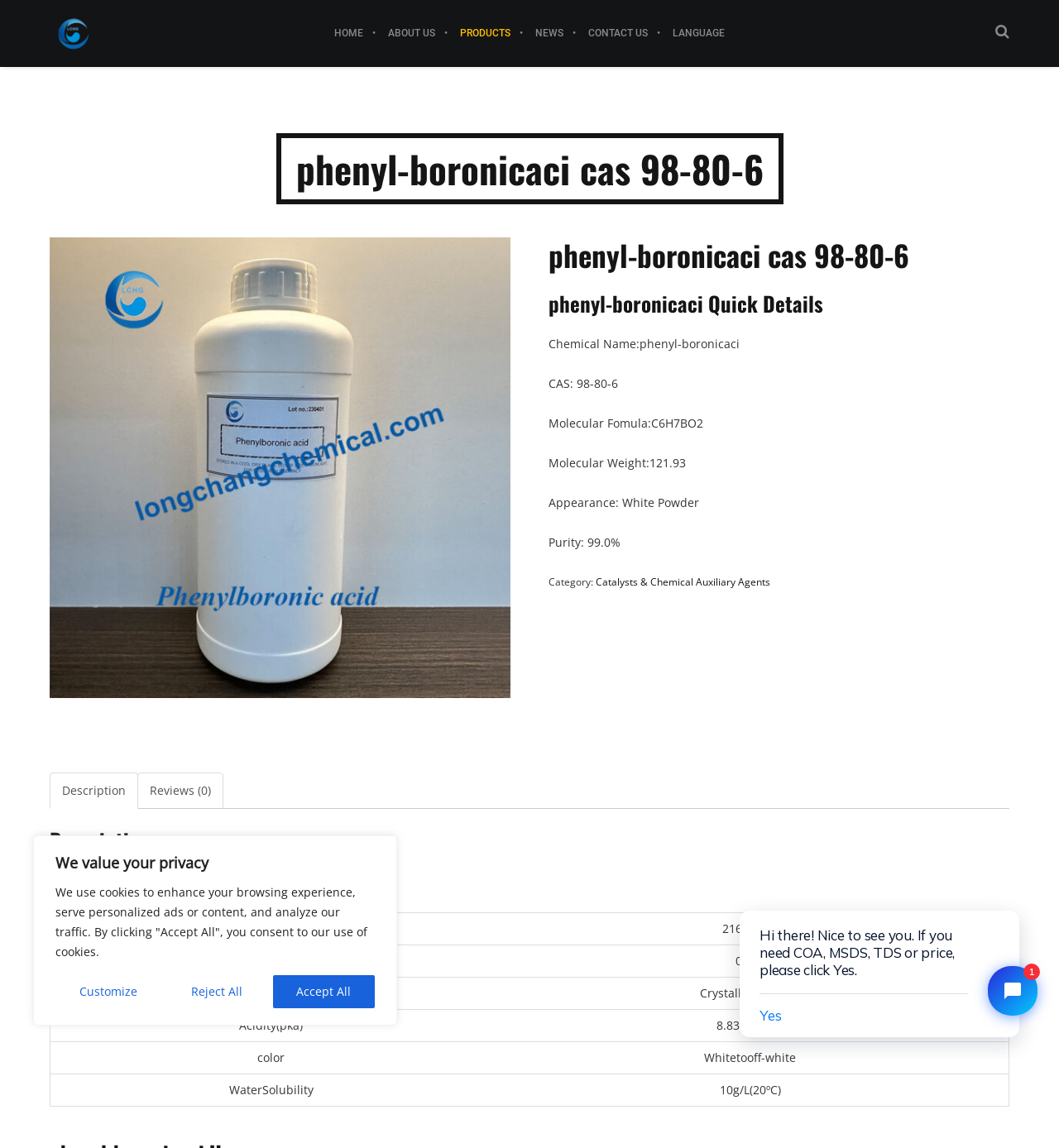Predict the bounding box of the UI element that fits this description: "News".

[0.494, 0.0, 0.544, 0.058]